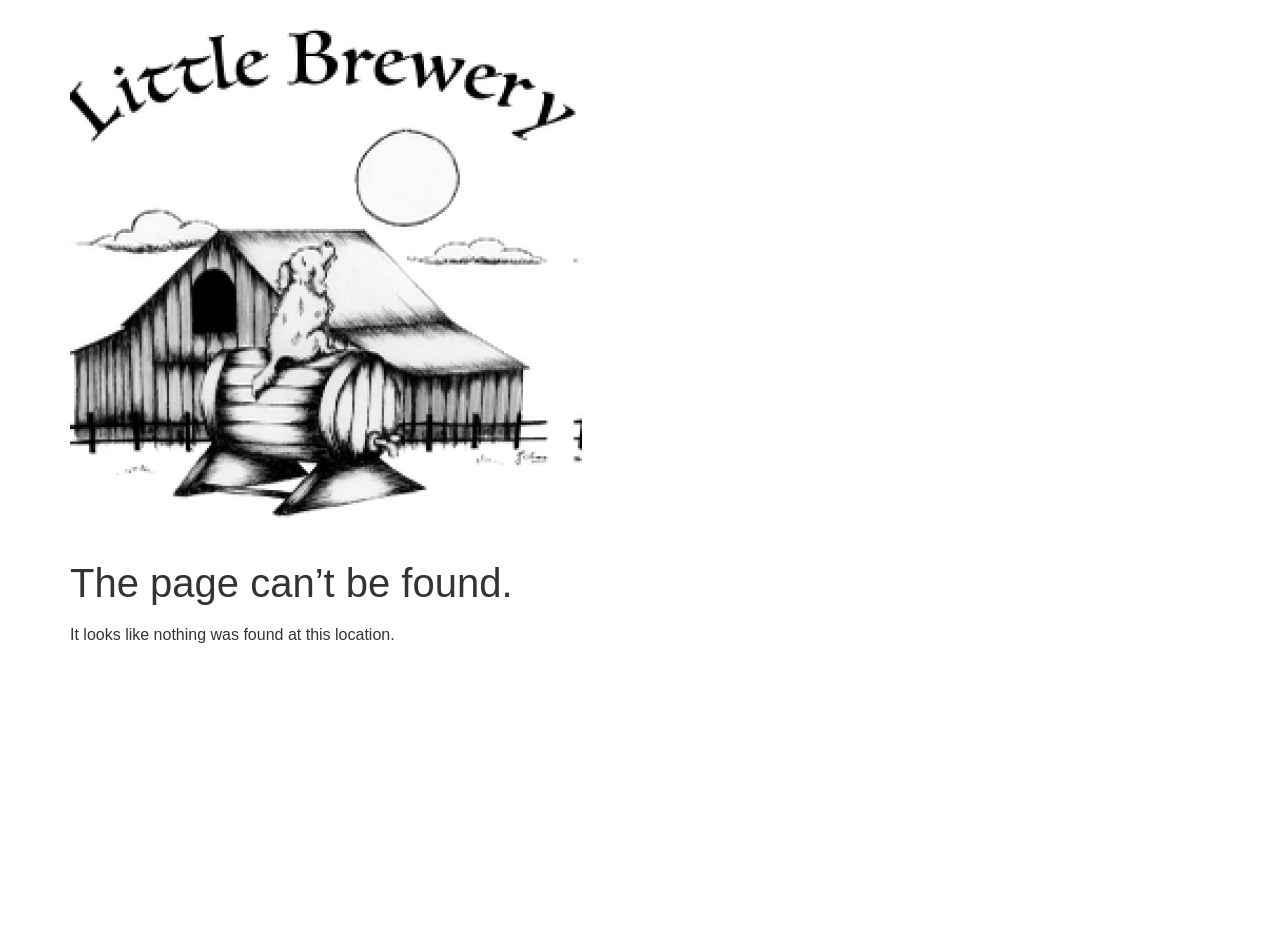What is the name of the brewery?
Please provide a comprehensive answer based on the details in the screenshot.

The name of the brewery can be found in the top-left corner of the webpage, where there is a link and an image with the text 'Little Brewery'.